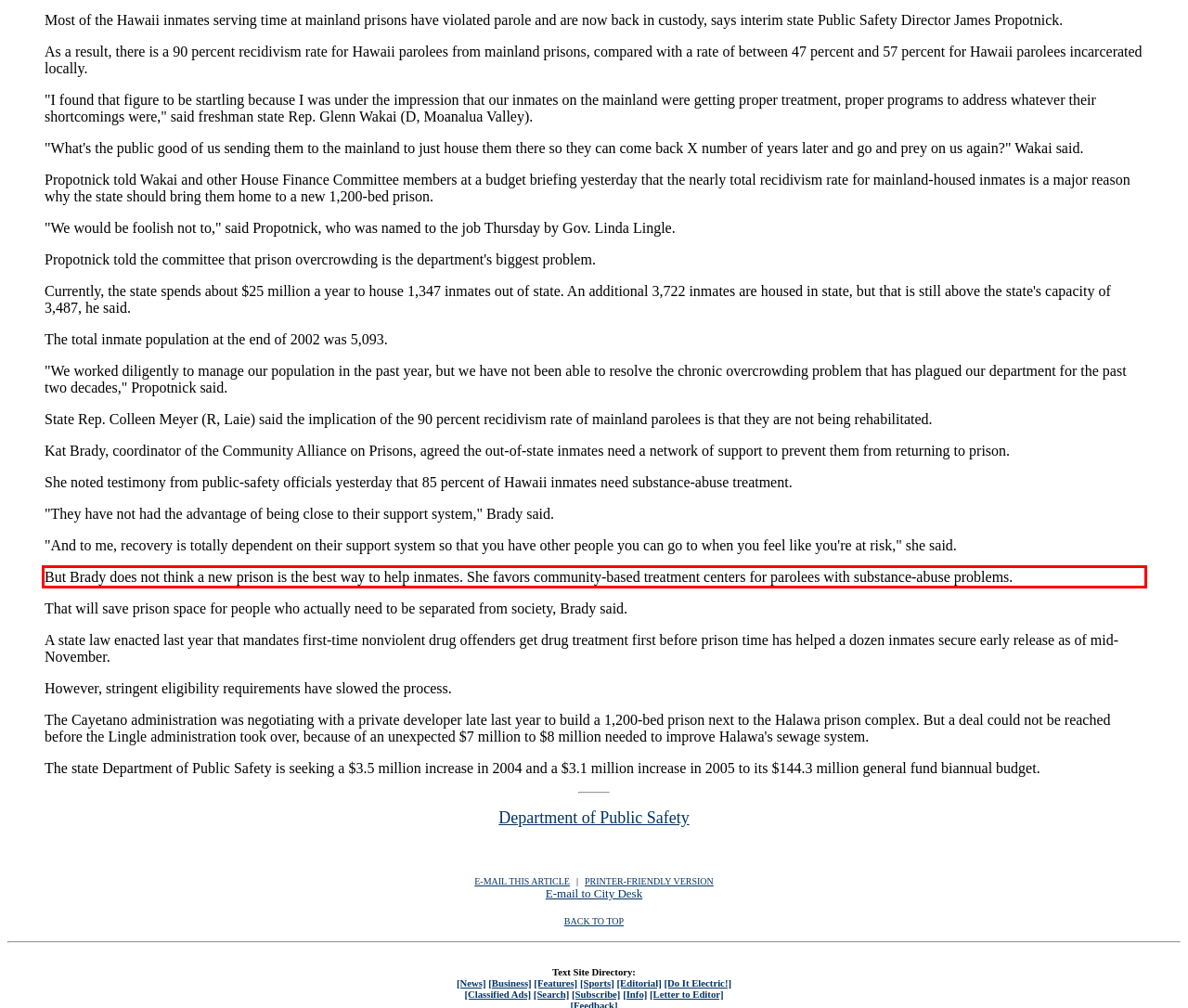Within the screenshot of the webpage, locate the red bounding box and use OCR to identify and provide the text content inside it.

But Brady does not think a new prison is the best way to help inmates. She favors community-based treatment centers for parolees with substance-abuse problems.